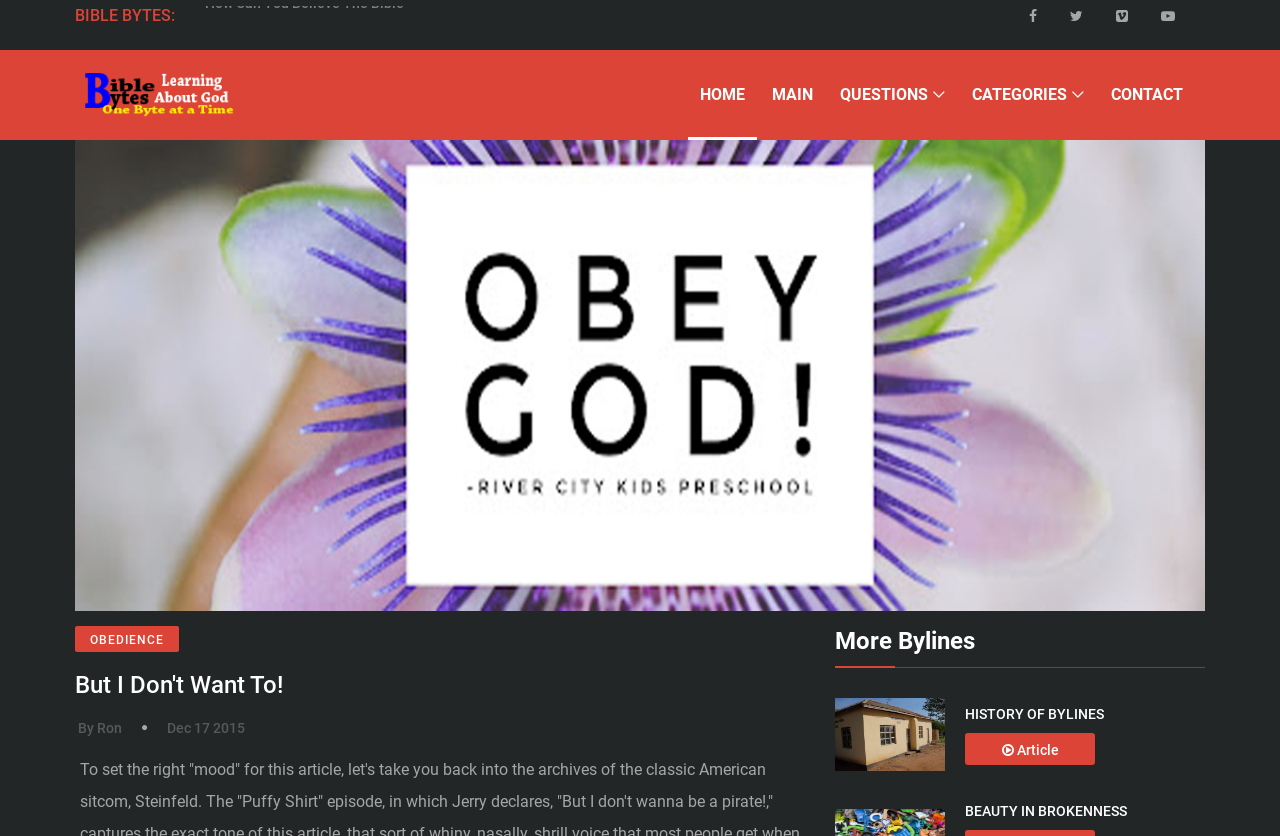What is the section title above the link 'HISTORY OF BYLINES'?
From the image, respond with a single word or phrase.

More Bylines